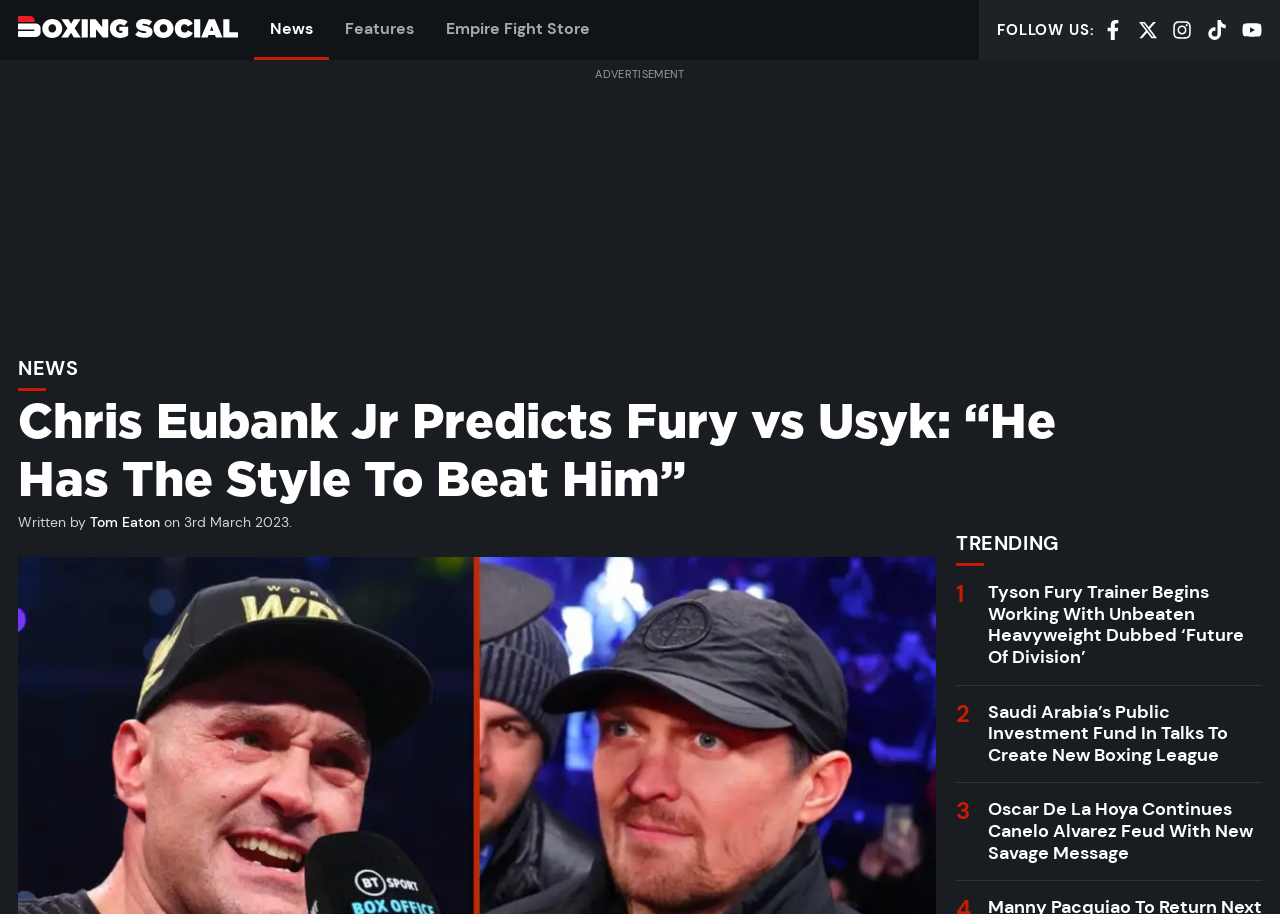Pinpoint the bounding box coordinates of the element to be clicked to execute the instruction: "Follow on Facebook".

[0.862, 0.02, 0.877, 0.042]